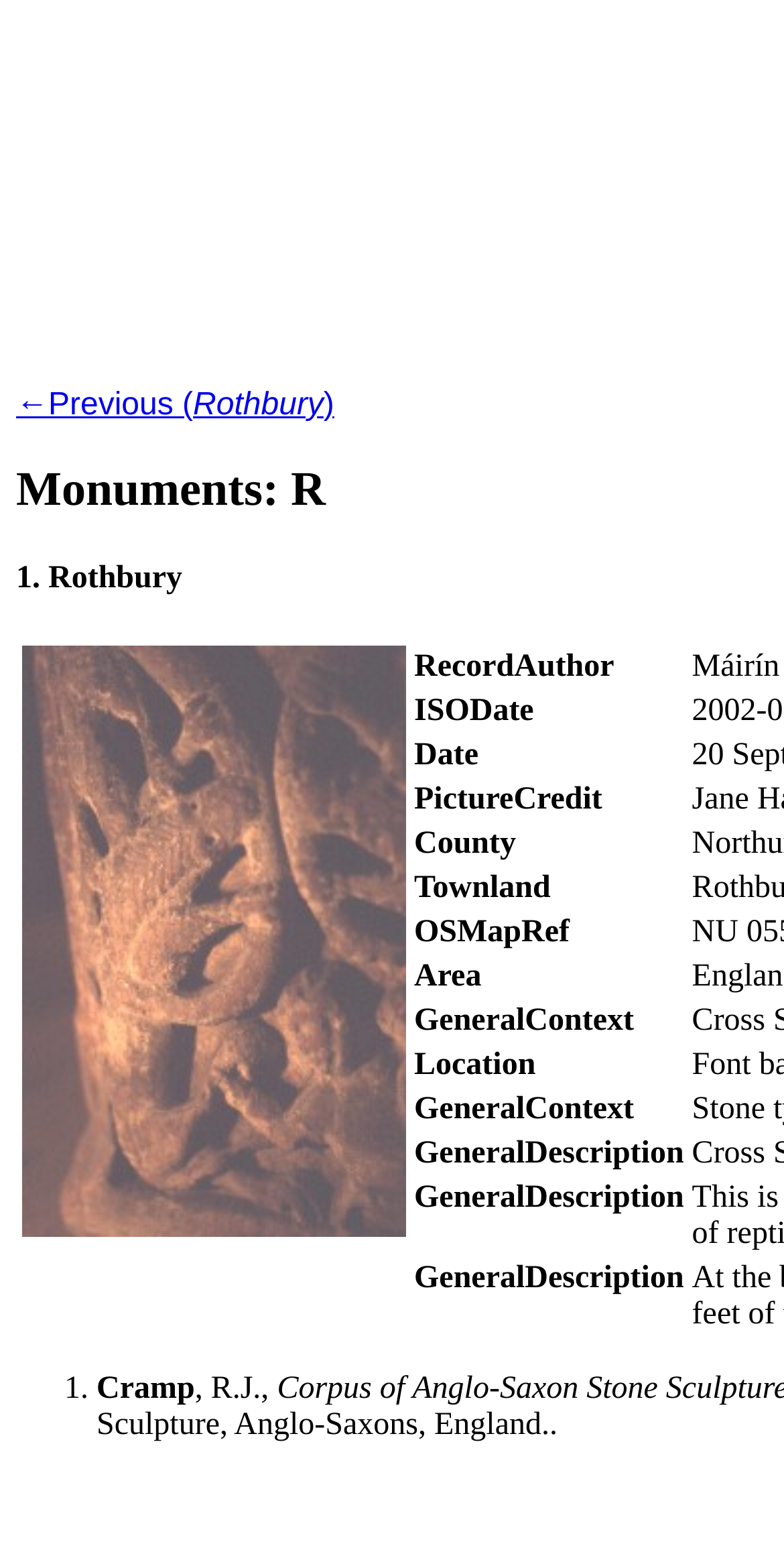Identify the coordinates of the bounding box for the element described below: "←Previous (Rothbury)". Return the coordinates as four float numbers between 0 and 1: [left, top, right, bottom].

[0.021, 0.47, 0.426, 0.492]